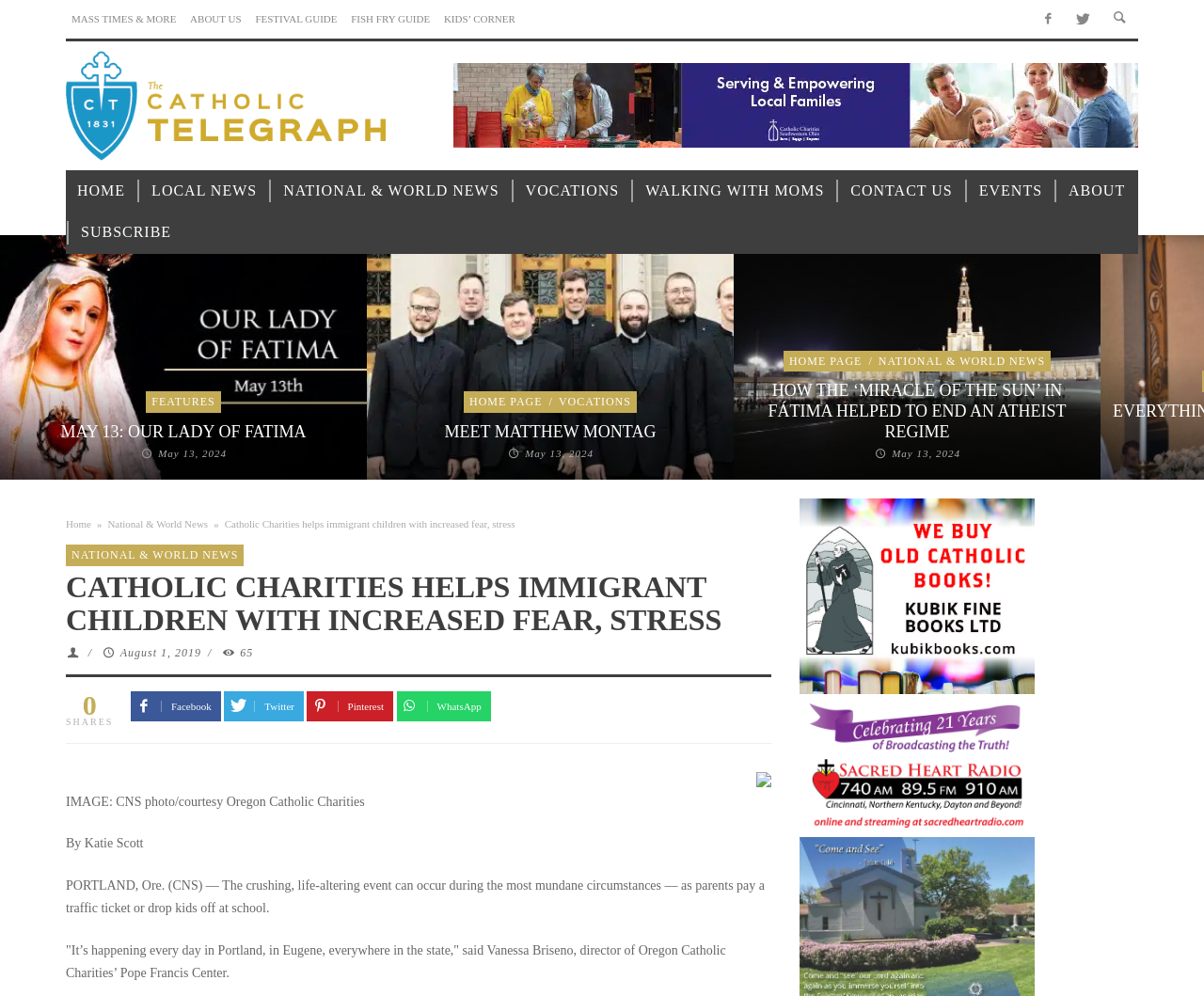Kindly determine the bounding box coordinates of the area that needs to be clicked to fulfill this instruction: "Click on the 'login' link".

None